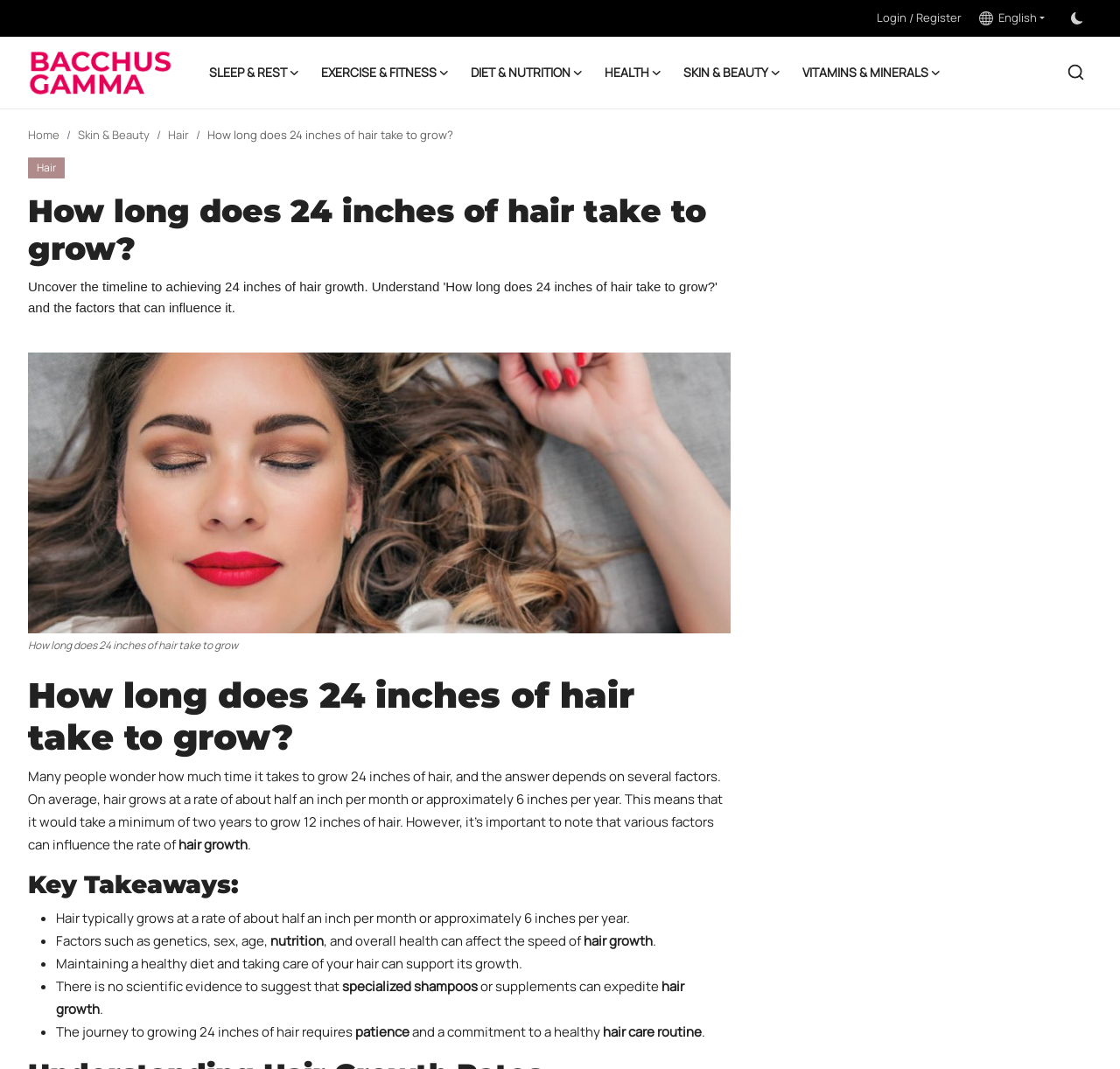Provide a brief response using a word or short phrase to this question:
What is the purpose of the 'switch-mode' button?

Unknown